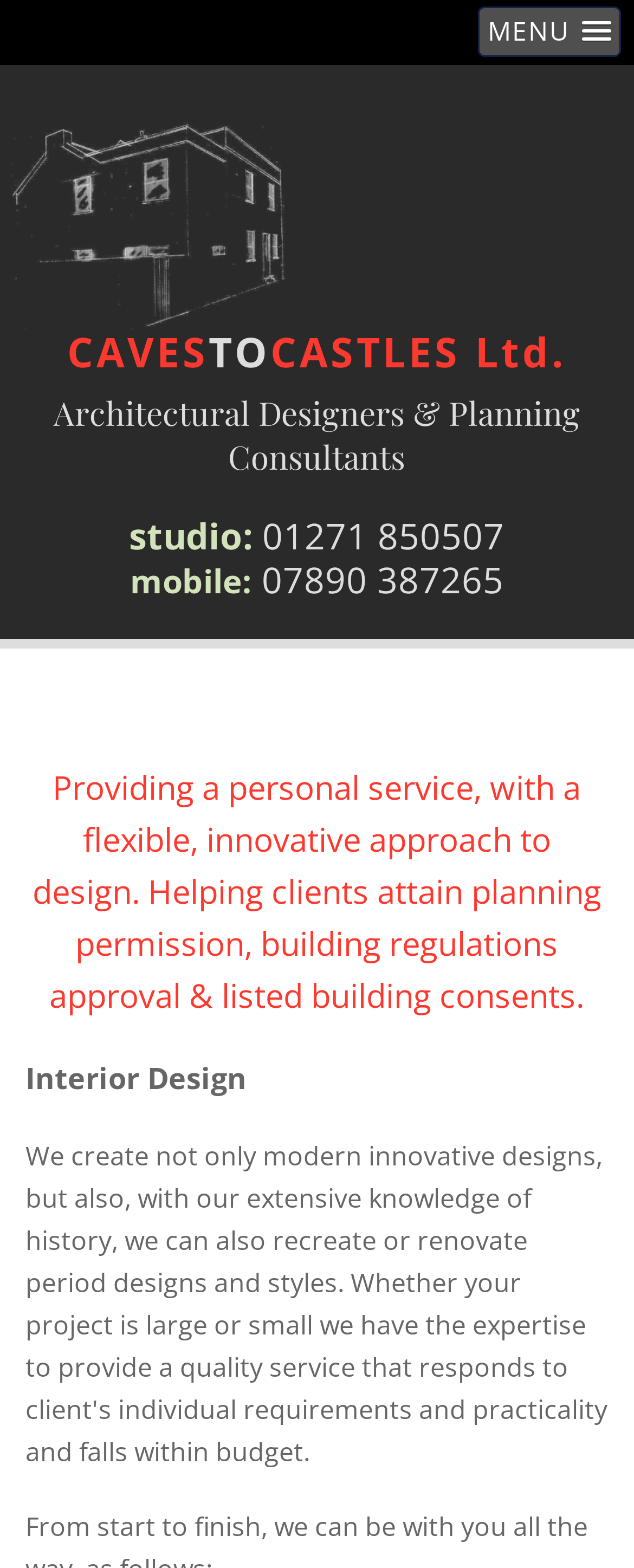Provide a short answer to the following question with just one word or phrase: What is the main service provided?

Interior Design